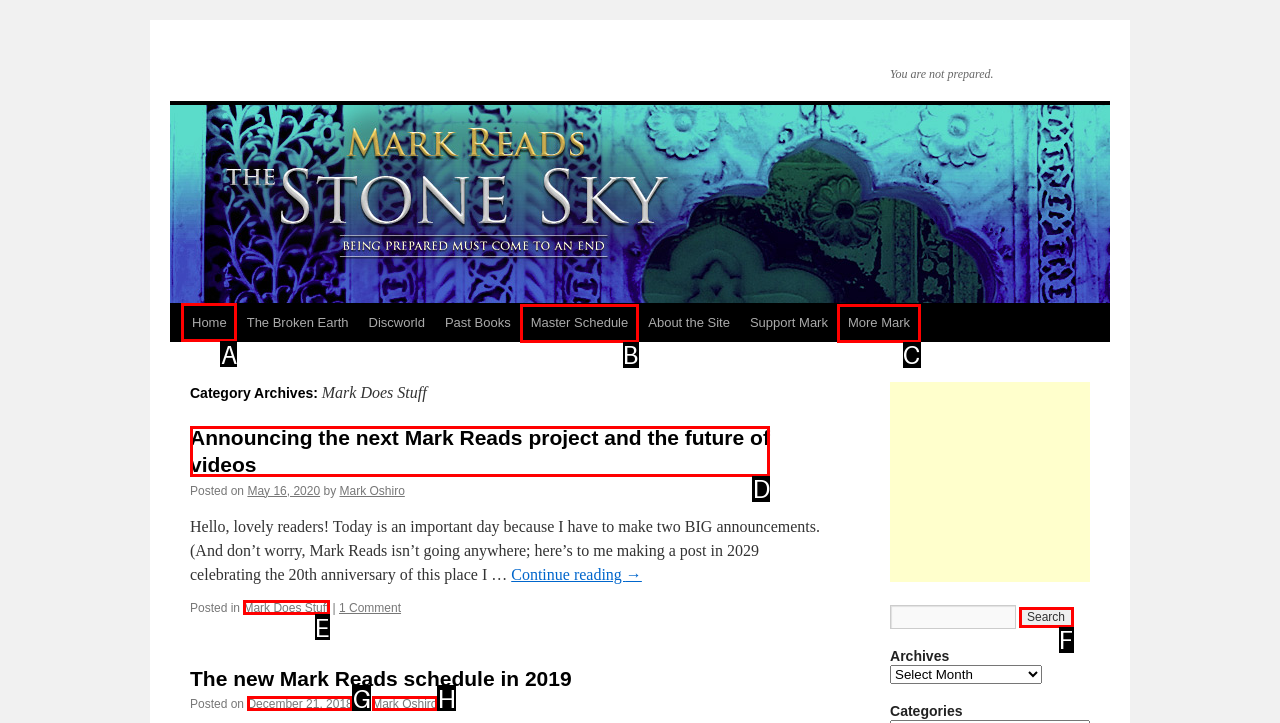To execute the task: Go to Home, which one of the highlighted HTML elements should be clicked? Answer with the option's letter from the choices provided.

A